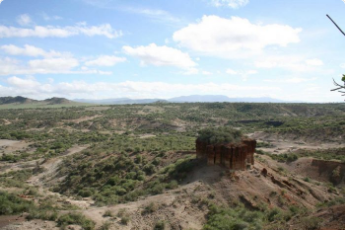Give a detailed account of the visual elements in the image.

This captivating image showcases the serene landscape of Kitulo National Park, where nature’s beauty unfolds in vast stretches of greenery under a bright blue sky. In the foreground, a distinctive weathered structure sits atop a hill, hinting at a rich historical narrative. Surrounding the site, gentle hills and a lush canopy of trees create a tranquil ambiance, inviting exploration and adventure. The scene is bathed in natural light, emphasizing the textures of the terrain and the subtle colors of the vegetation, making it a perfect representation of the park's unique ecosystem. This image is part of a tour featuring Kitulo National Park, highlighting its allure as a must-visit destination for nature lovers and outdoor enthusiasts.